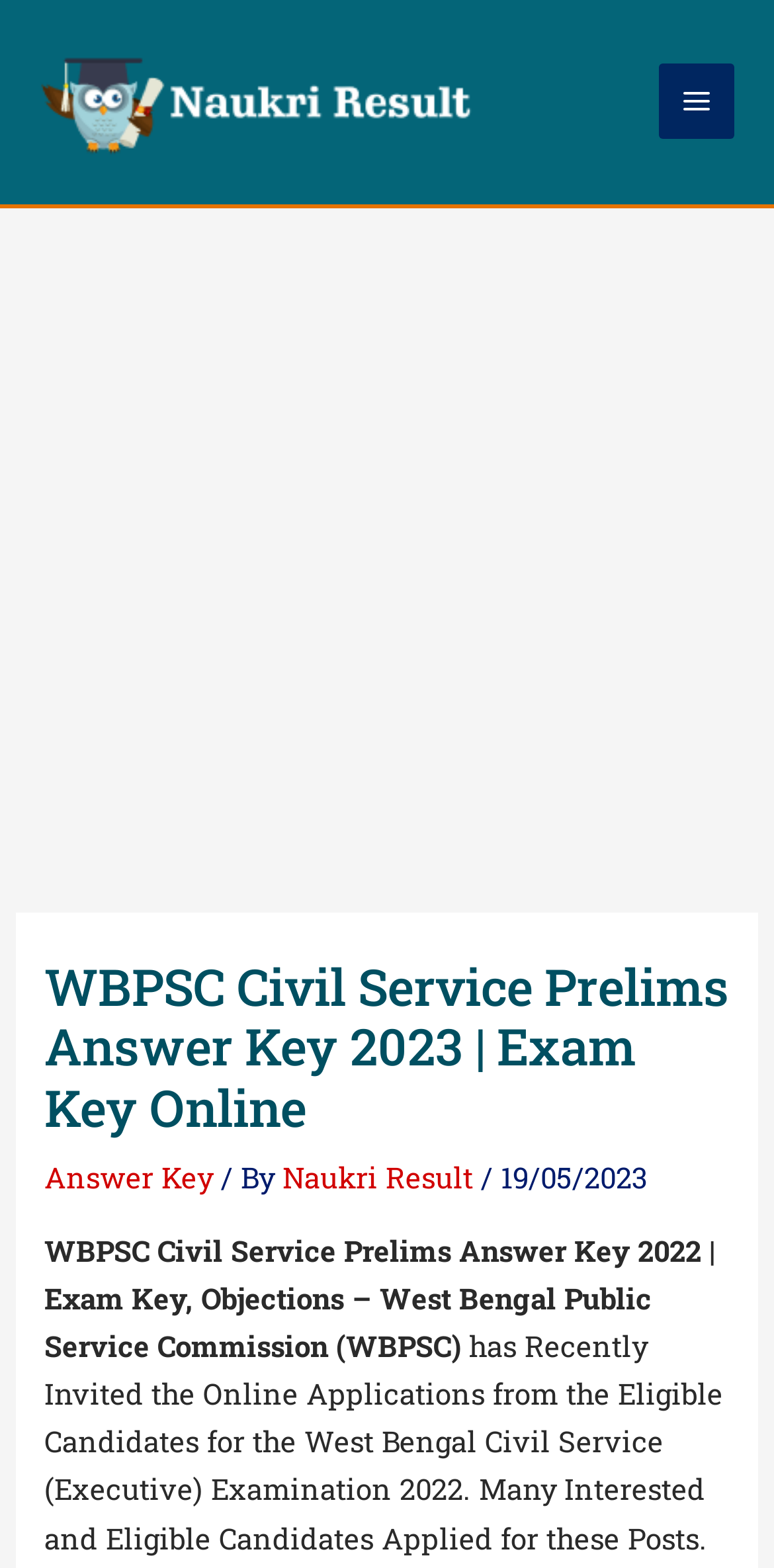Bounding box coordinates are specified in the format (top-left x, top-left y, bottom-right x, bottom-right y). All values are floating point numbers bounded between 0 and 1. Please provide the bounding box coordinate of the region this sentence describes: About me

None